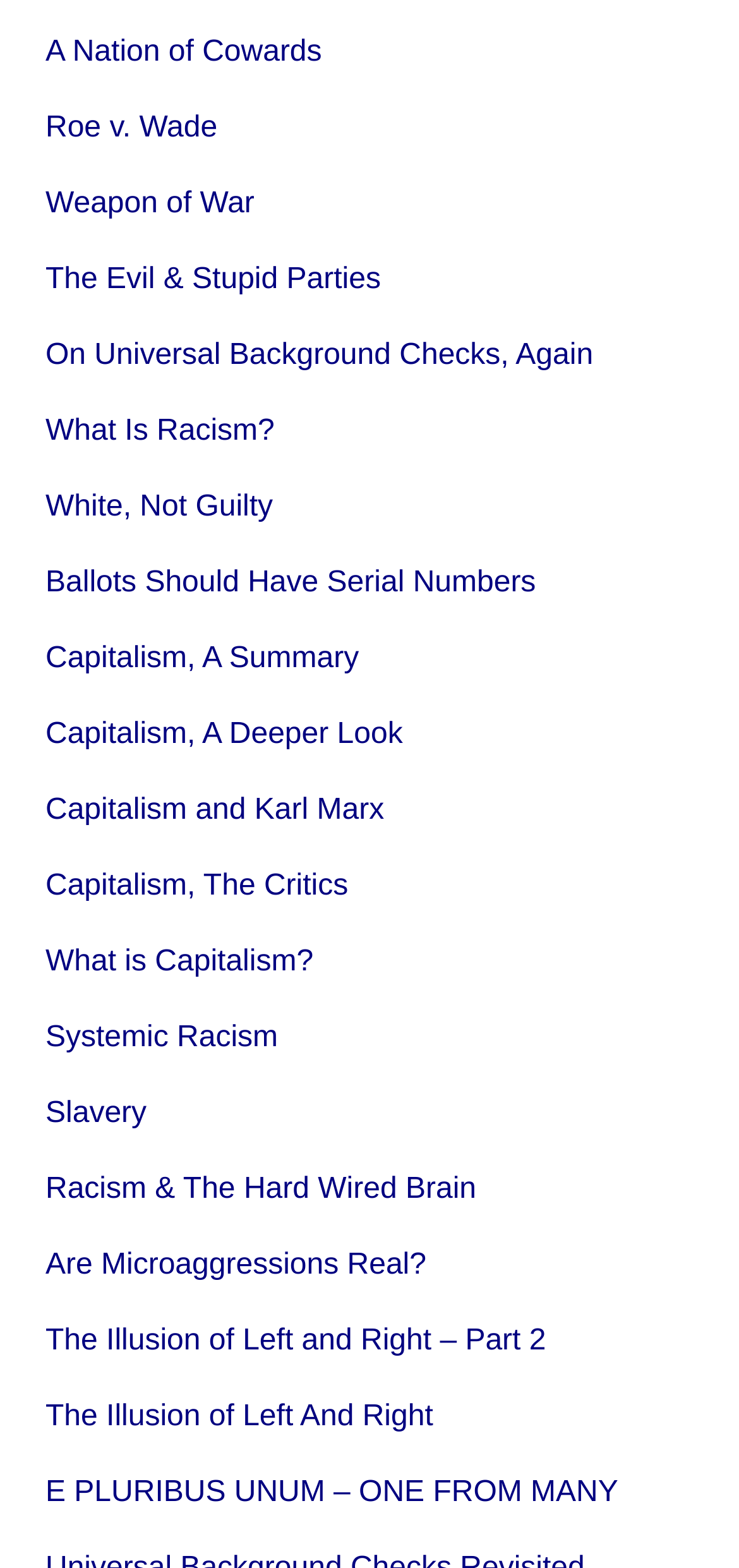Determine the bounding box coordinates of the region to click in order to accomplish the following instruction: "explore 'Capitalism, A Summary'". Provide the coordinates as four float numbers between 0 and 1, specifically [left, top, right, bottom].

[0.062, 0.41, 0.486, 0.431]